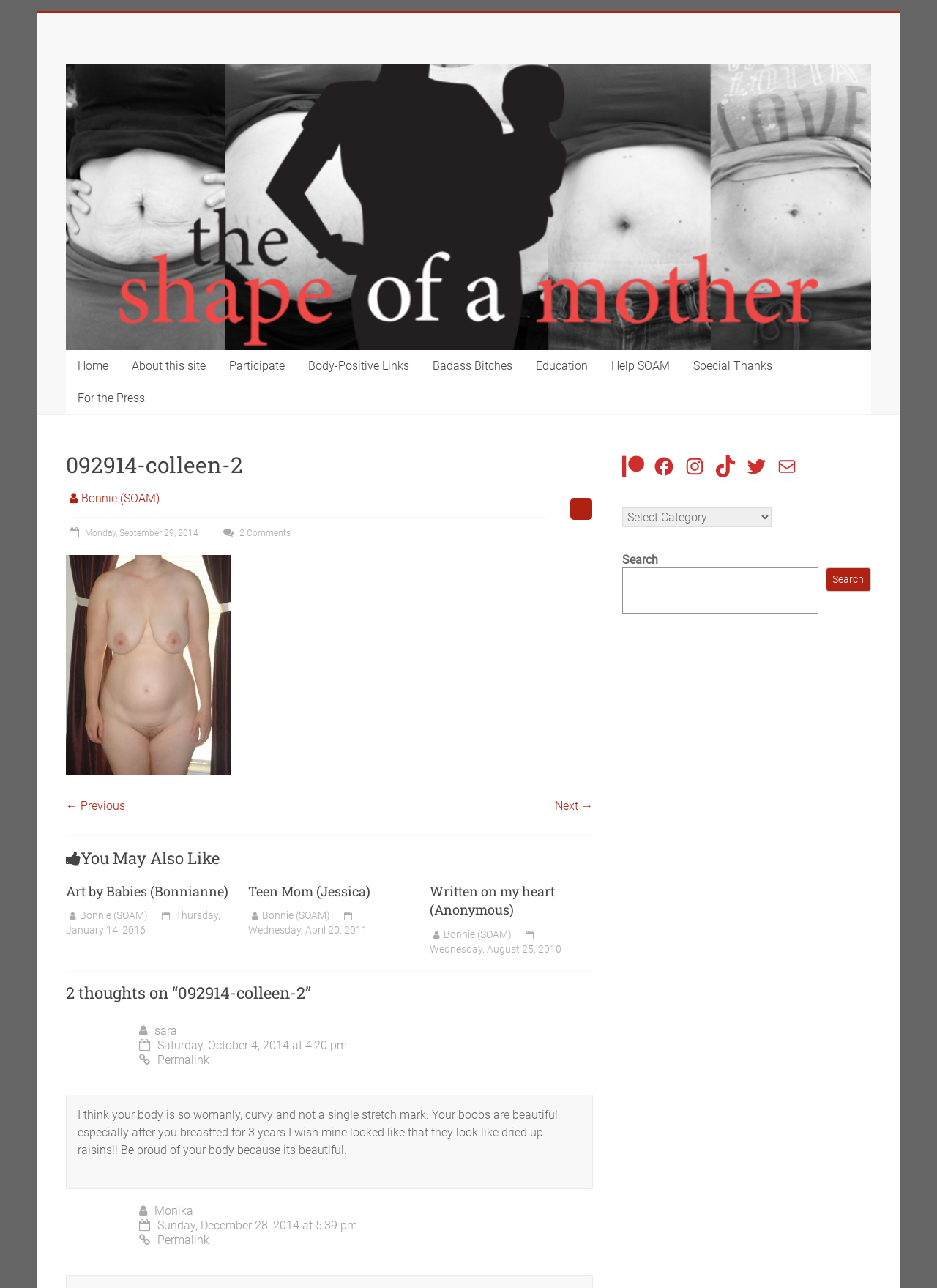Can you determine the bounding box coordinates of the area that needs to be clicked to fulfill the following instruction: "Click the 'Hide Comments' link"?

None